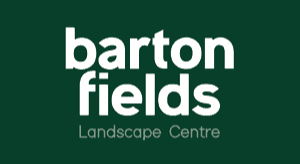Detail all significant aspects of the image you see.

The image features the logo of "Barton Fields Landscape Centre," presented prominently against a dark green background. The logo uses a modern and bold typography, with "barton fields" in large, white letters, showcasing the name of the center. Below, in a smaller font, the words "Landscape Centre" further emphasize the nature of the business, highlighting its focus on gardening and outdoor aesthetics. This branding encapsulates a professional image intended to attract customers interested in landscaping products and services.